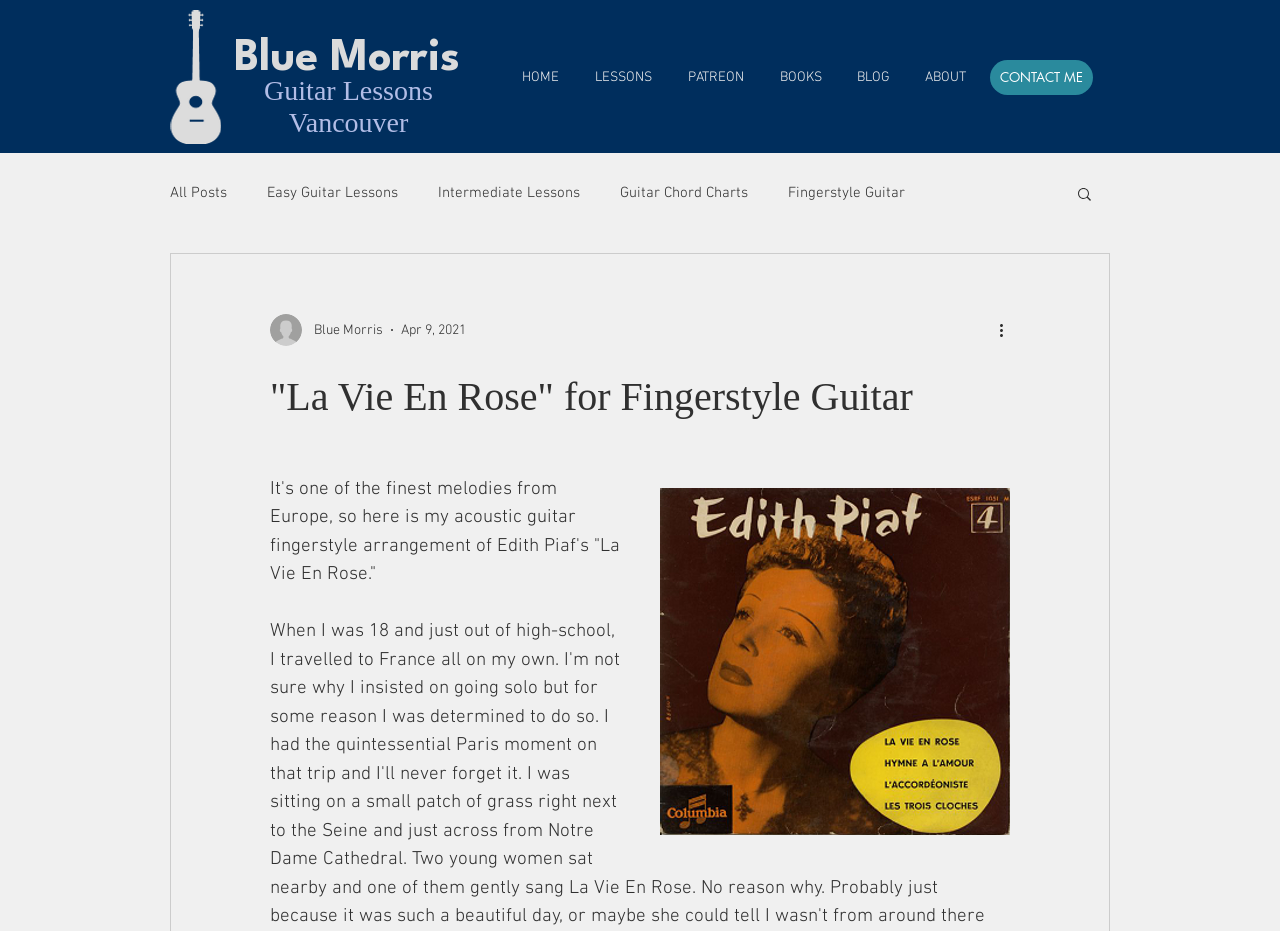Explain the webpage's layout and main content in detail.

The webpage is about a fingerstyle guitar arrangement of Edith Piaf's "La Vie En Rose" by Blue Morris, a Vancouver guitar lessons teacher. At the top, there is a heading with the title "Blue Morris" and a link to it. Next to it, there is another heading with the text "Guitar Lessons Vancouver" and a link to it. 

On the top-left corner, there is an image of an acoustic guitar logo. Below it, there is a navigation menu with links to "HOME", "LESSONS", "PATREON", "BOOKS", "BLOG", and "ABOUT". 

On the top-right corner, there is a link to "CONTACT ME". Below it, there is a navigation menu for the blog section, with links to "All Posts", "Easy Guitar Lessons", "Intermediate Lessons", "Guitar Chord Charts", "Fingerstyle Guitar", and "Scales, Modes, Exercises". There is also a search button with a magnifying glass icon.

In the main content area, there is a heading with the title of the arrangement, followed by a paragraph of text describing the arrangement. Below it, there is an album cover image for Edith Piaf's "La Vie En Rose", and a button to access the arrangement. 

On the right side of the main content area, there is a section with the writer's picture, the writer's name "Blue Morris", and the date "Apr 9, 2021". There is also a "More actions" button with a dropdown menu.